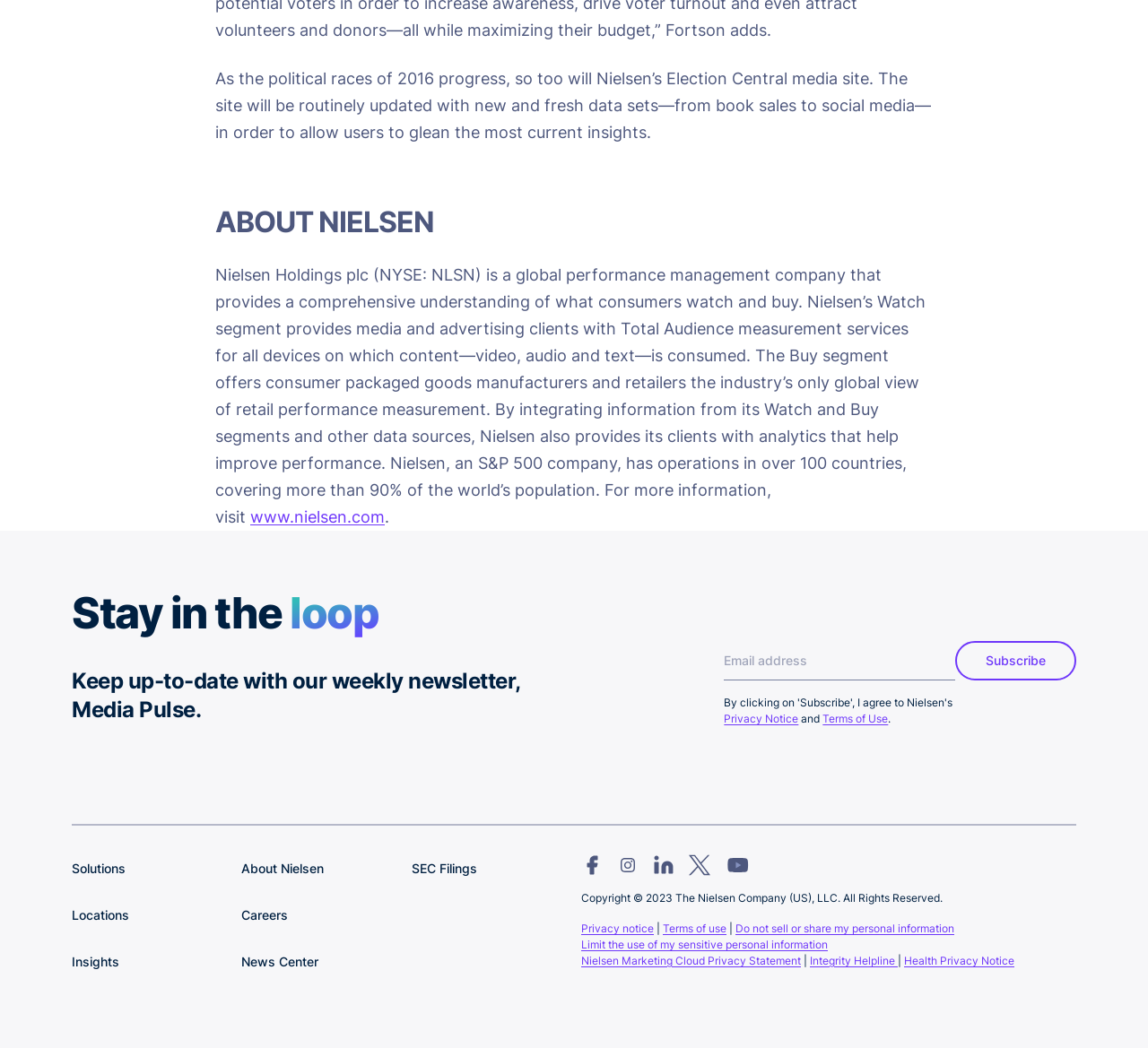Identify the bounding box coordinates of the clickable region required to complete the instruction: "Go to the Solutions page". The coordinates should be given as four float numbers within the range of 0 and 1, i.e., [left, top, right, bottom].

[0.062, 0.815, 0.109, 0.843]